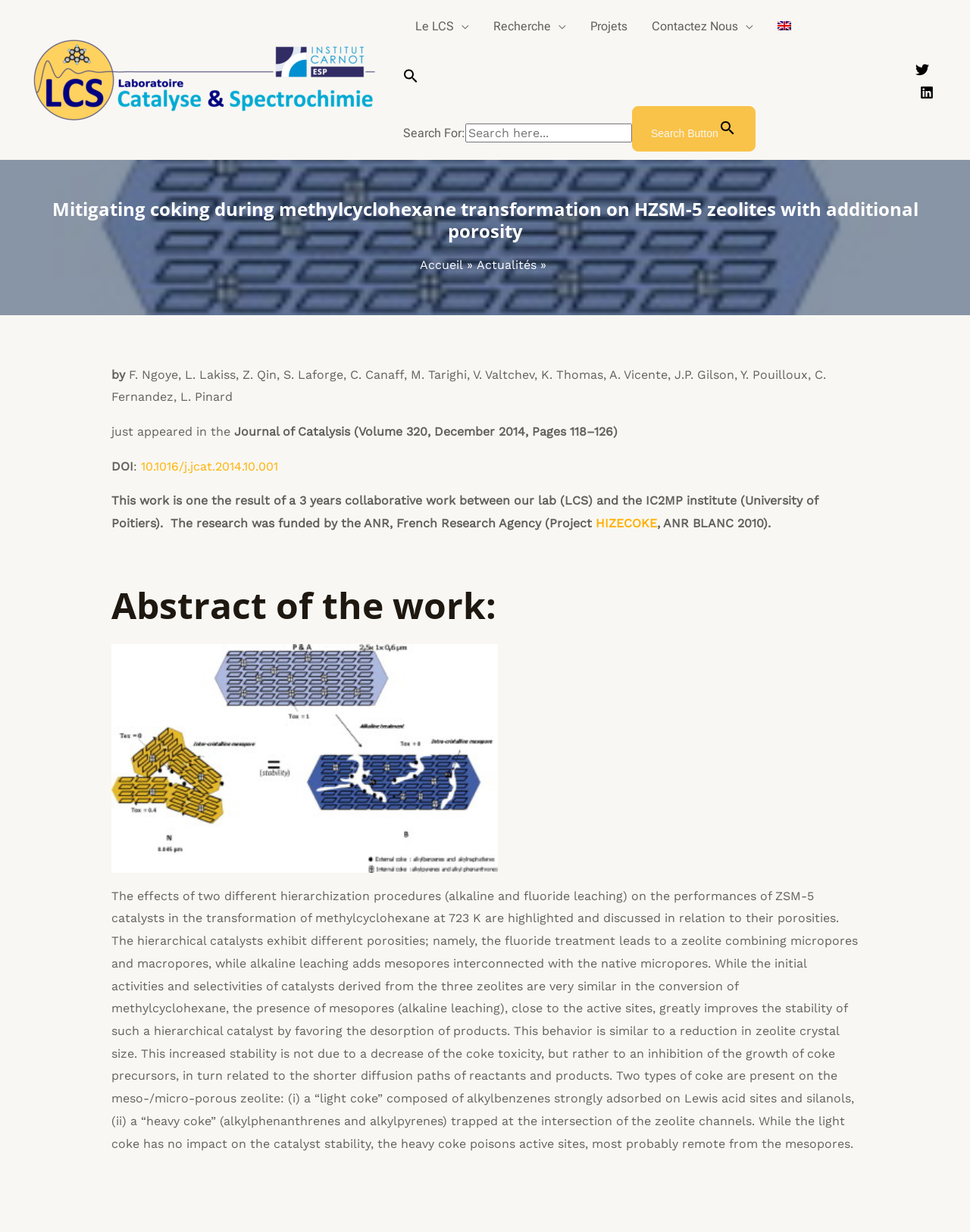What is the topic of the research?
Offer a detailed and full explanation in response to the question.

The topic of the research can be inferred from the abstract of the work, which discusses the effects of hierarchization procedures on the performances of ZSM-5 catalysts in the transformation of methylcyclohexane.